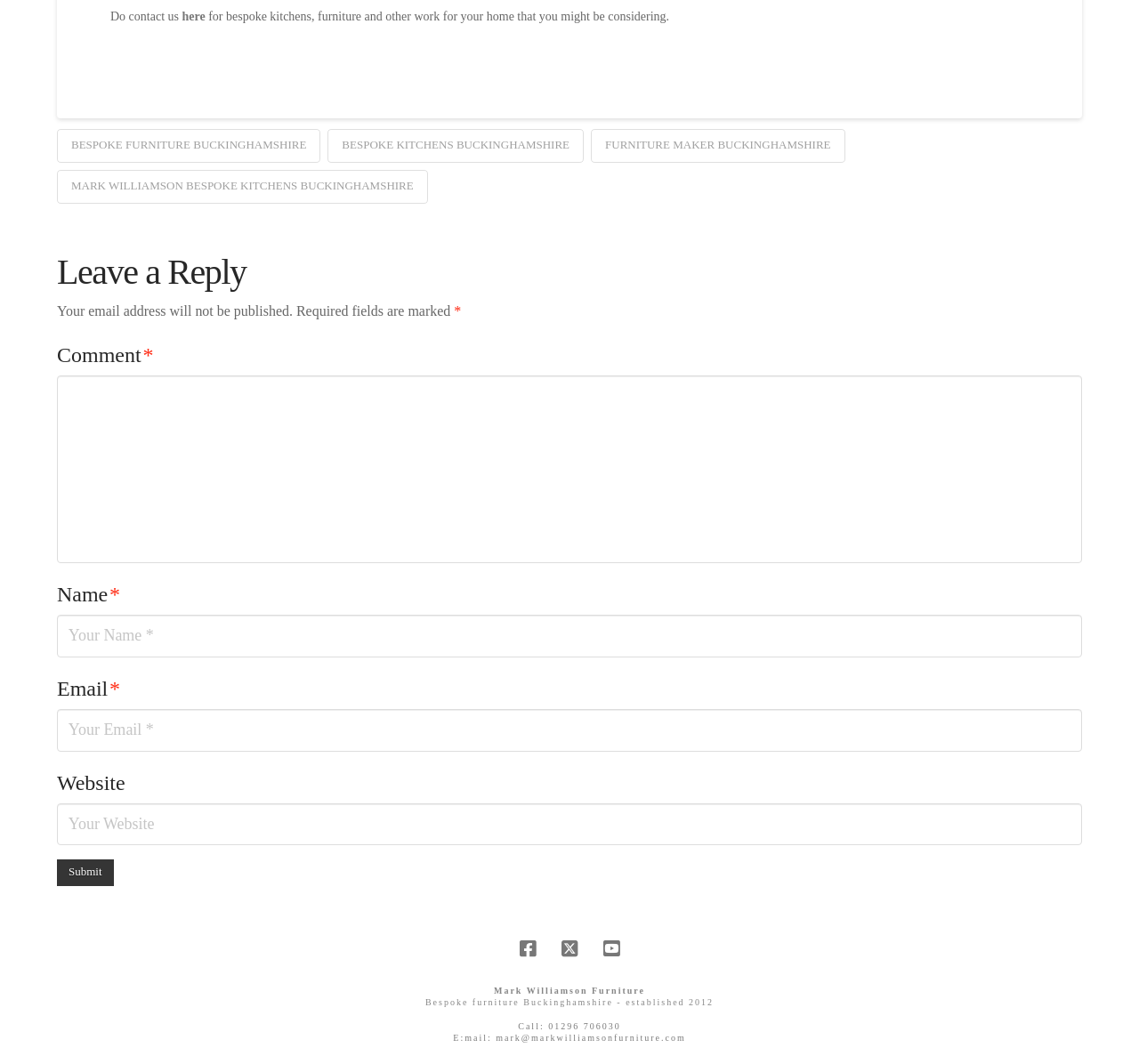Identify the bounding box coordinates of the specific part of the webpage to click to complete this instruction: "Search for travel information".

None